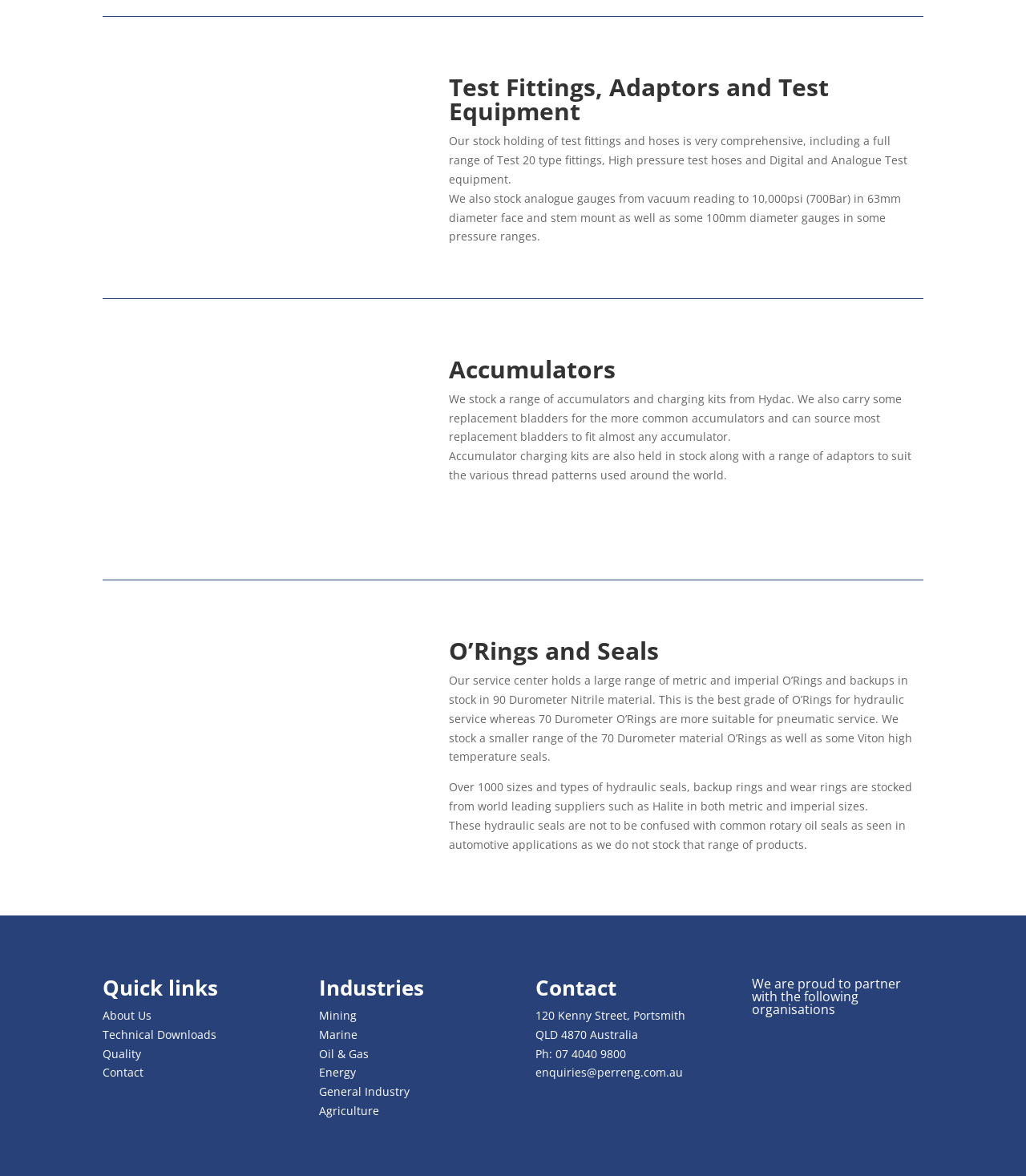Bounding box coordinates are specified in the format (top-left x, top-left y, bottom-right x, bottom-right y). All values are floating point numbers bounded between 0 and 1. Please provide the bounding box coordinate of the region this sentence describes: About Us

[0.1, 0.857, 0.148, 0.87]